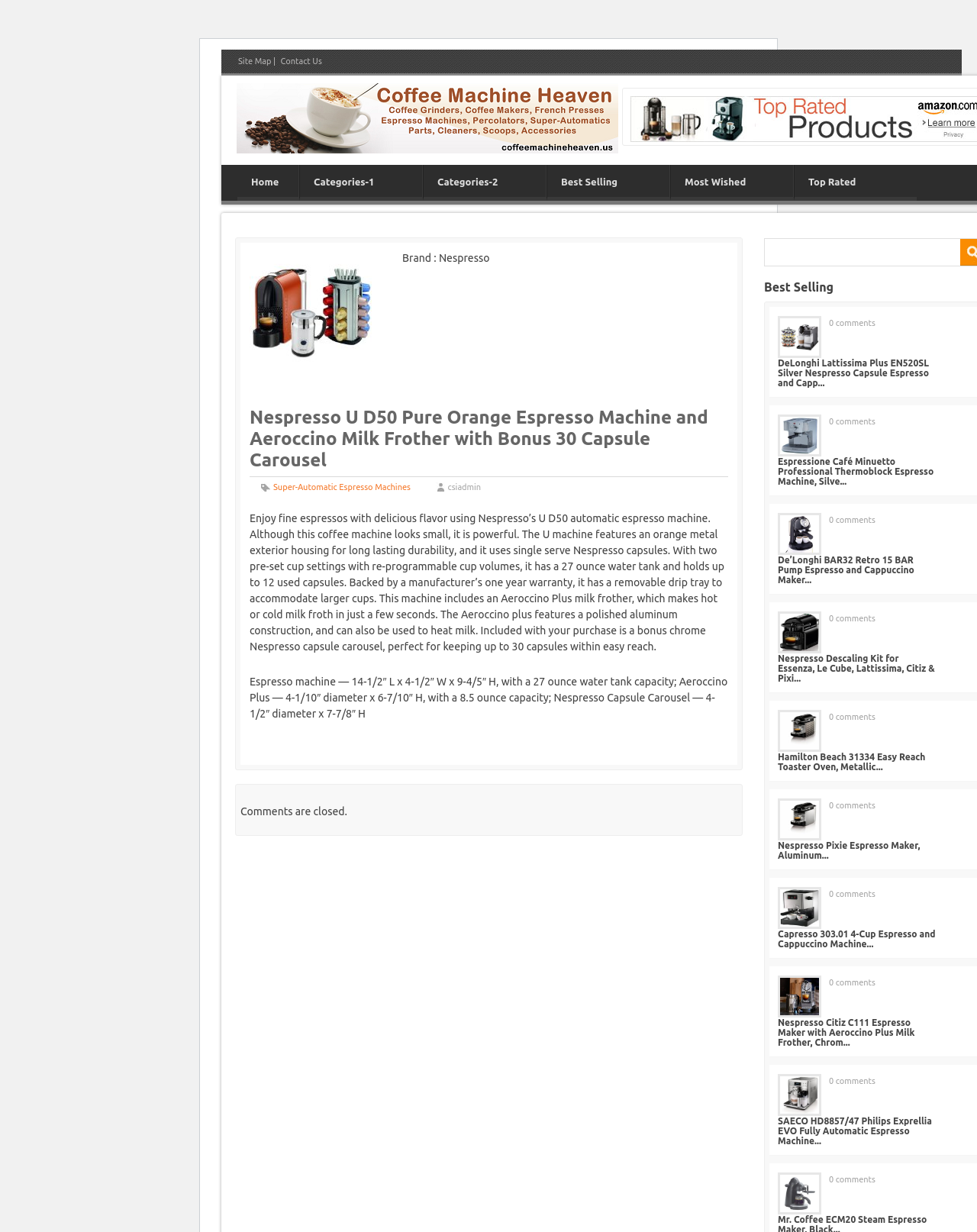What is the capacity of the water tank?
Use the image to answer the question with a single word or phrase.

27 ounce